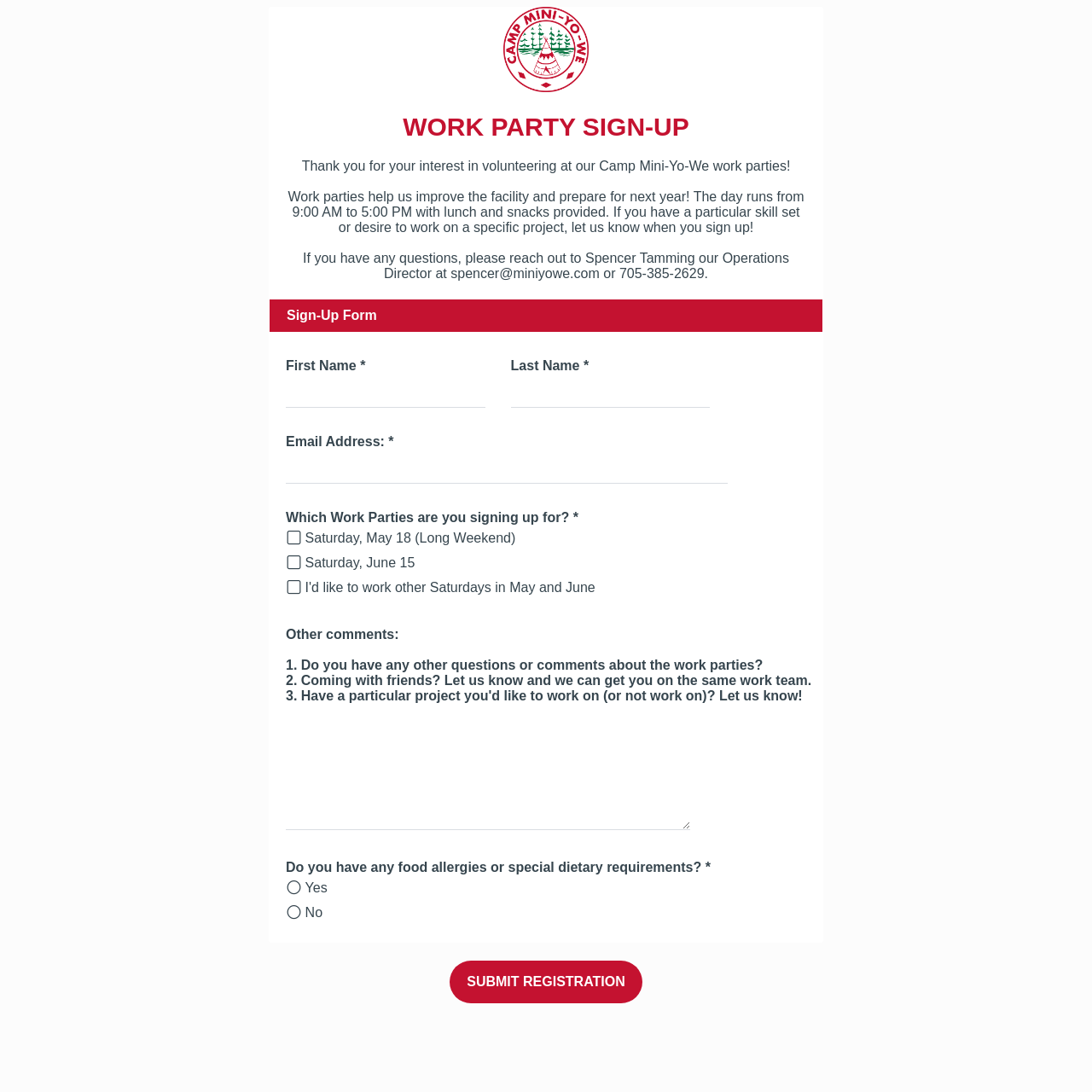What is required to submit the registration?
Answer the question based on the image using a single word or a brief phrase.

First Name, Last Name, Email Address